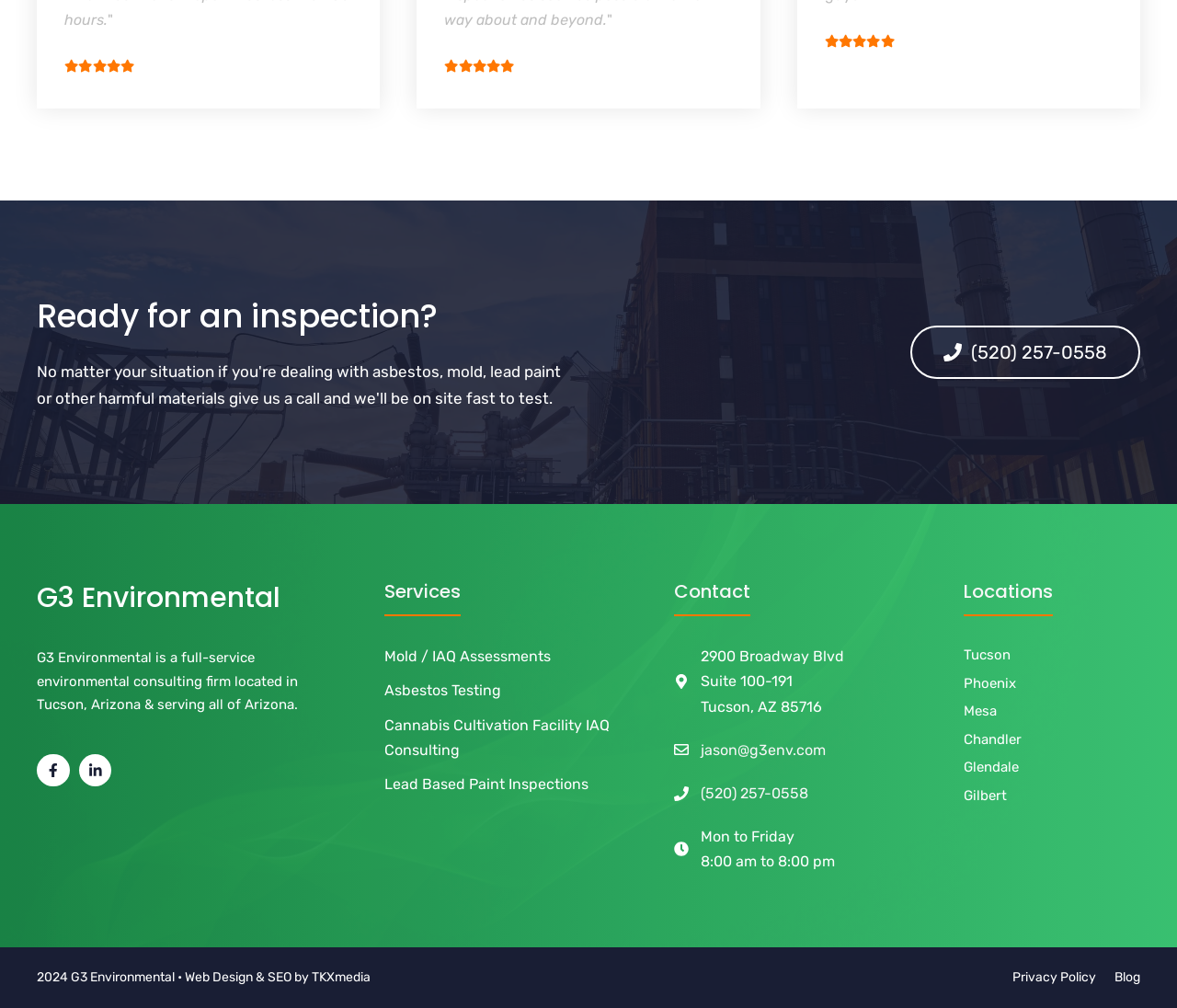Locate the bounding box coordinates of the element I should click to achieve the following instruction: "Call the company".

[0.773, 0.323, 0.969, 0.376]